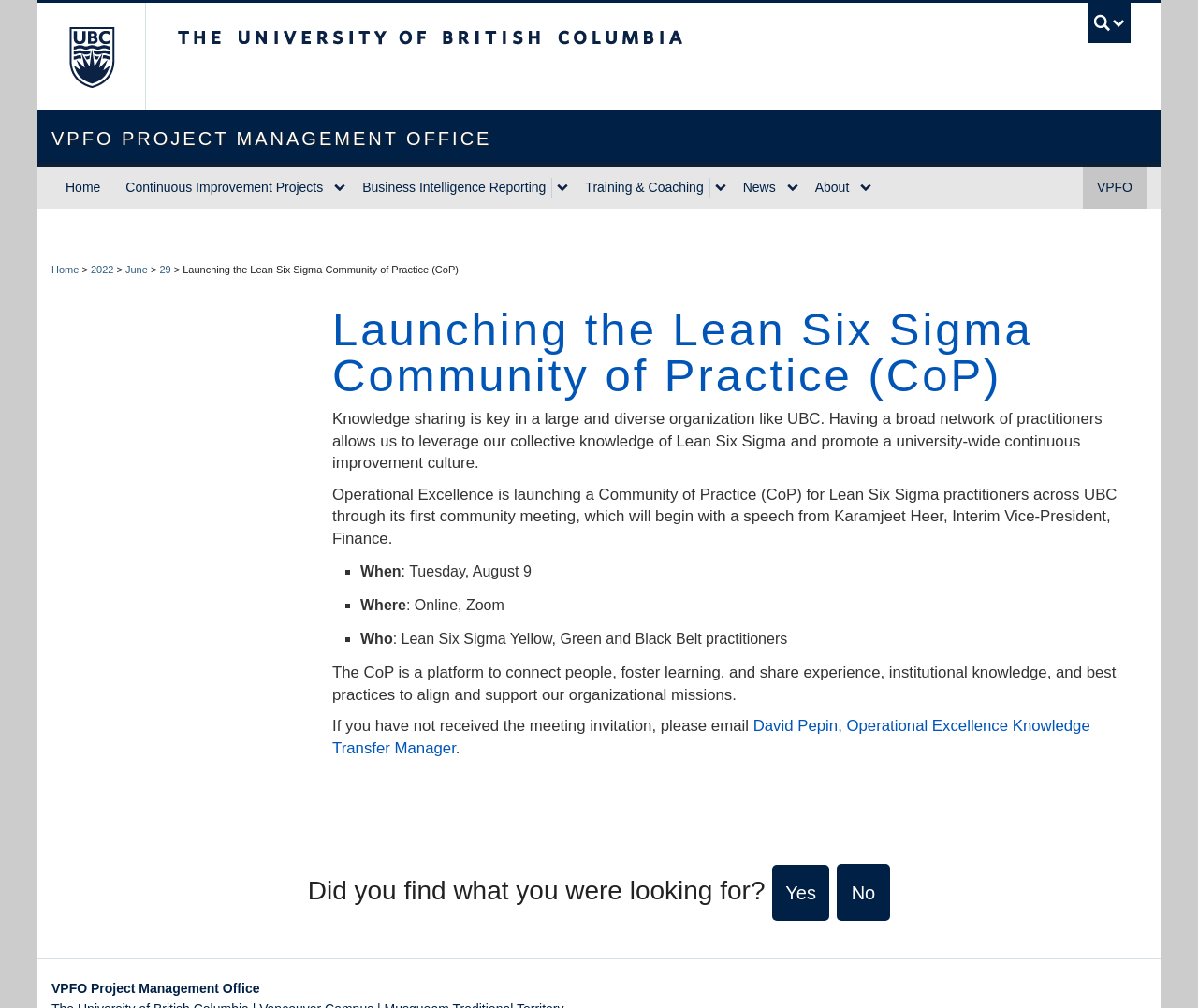Provide a brief response to the question below using a single word or phrase: 
What is the purpose of the Community of Practice?

Share experience and best practices